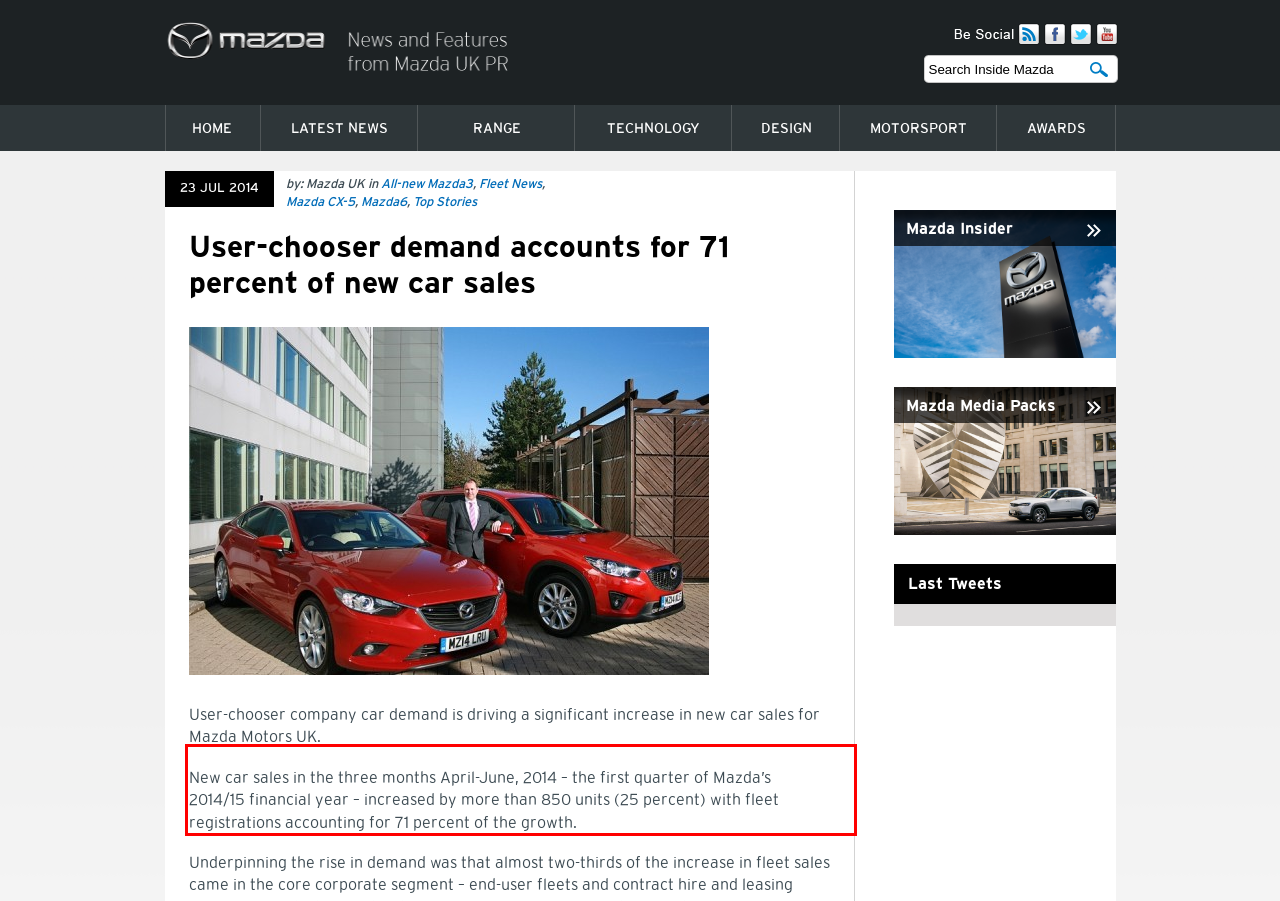Within the screenshot of the webpage, locate the red bounding box and use OCR to identify and provide the text content inside it.

New car sales in the three months April-June, 2014 – the first quarter of Mazda’s 2014/15 financial year – increased by more than 850 units (25 percent) with fleet registrations accounting for 71 percent of the growth.